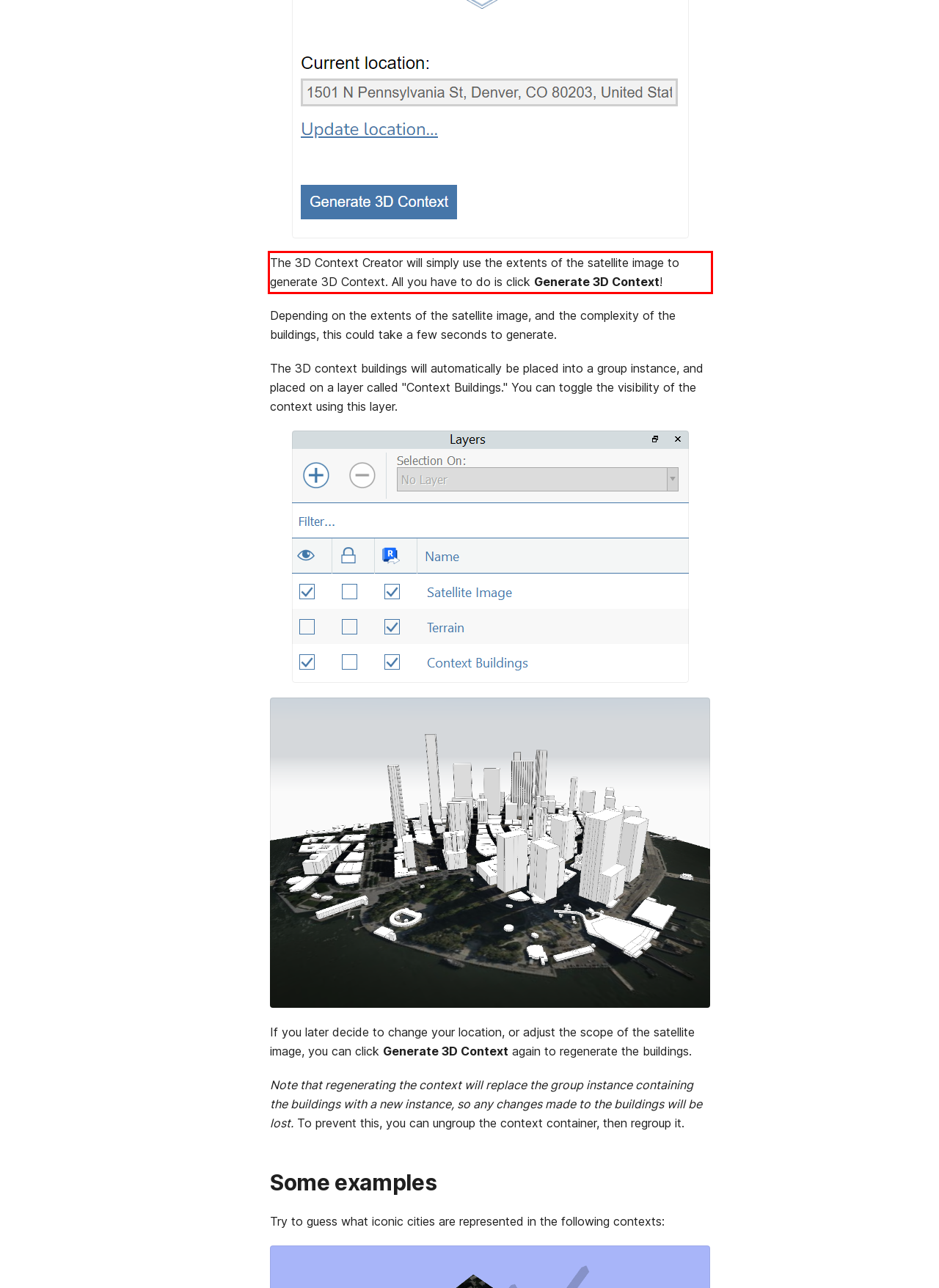Locate the red bounding box in the provided webpage screenshot and use OCR to determine the text content inside it.

The 3D Context Creator will simply use the extents of the satellite image to generate 3D Context. All you have to do is click Generate 3D Context!